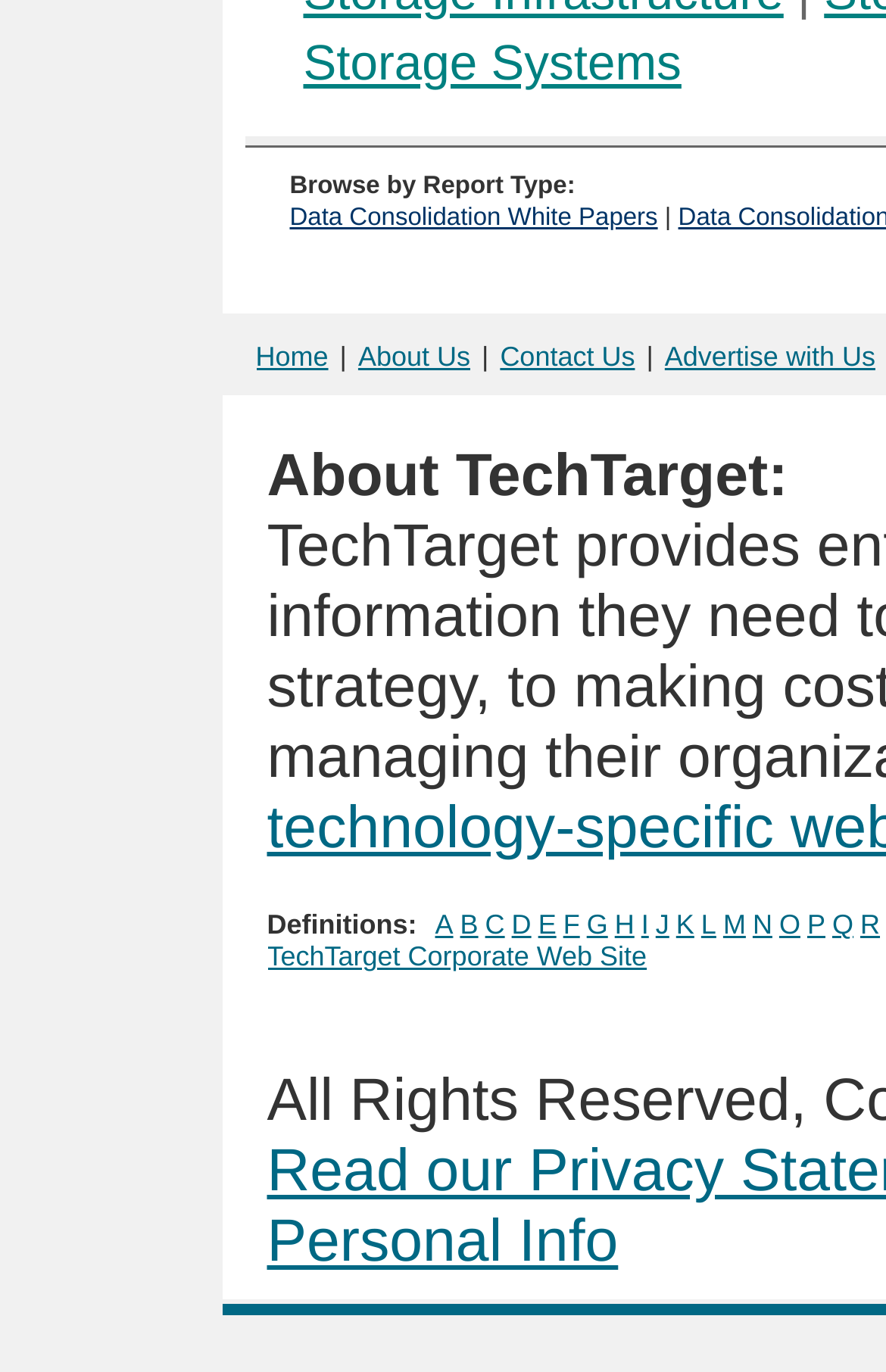Please provide a detailed answer to the question below by examining the image:
How many static text elements are there?

I counted the static text elements, which are 'Browse by Report Type:', 'About TechTarget:', and 'Definitions:'. There are 3 static text elements in total.